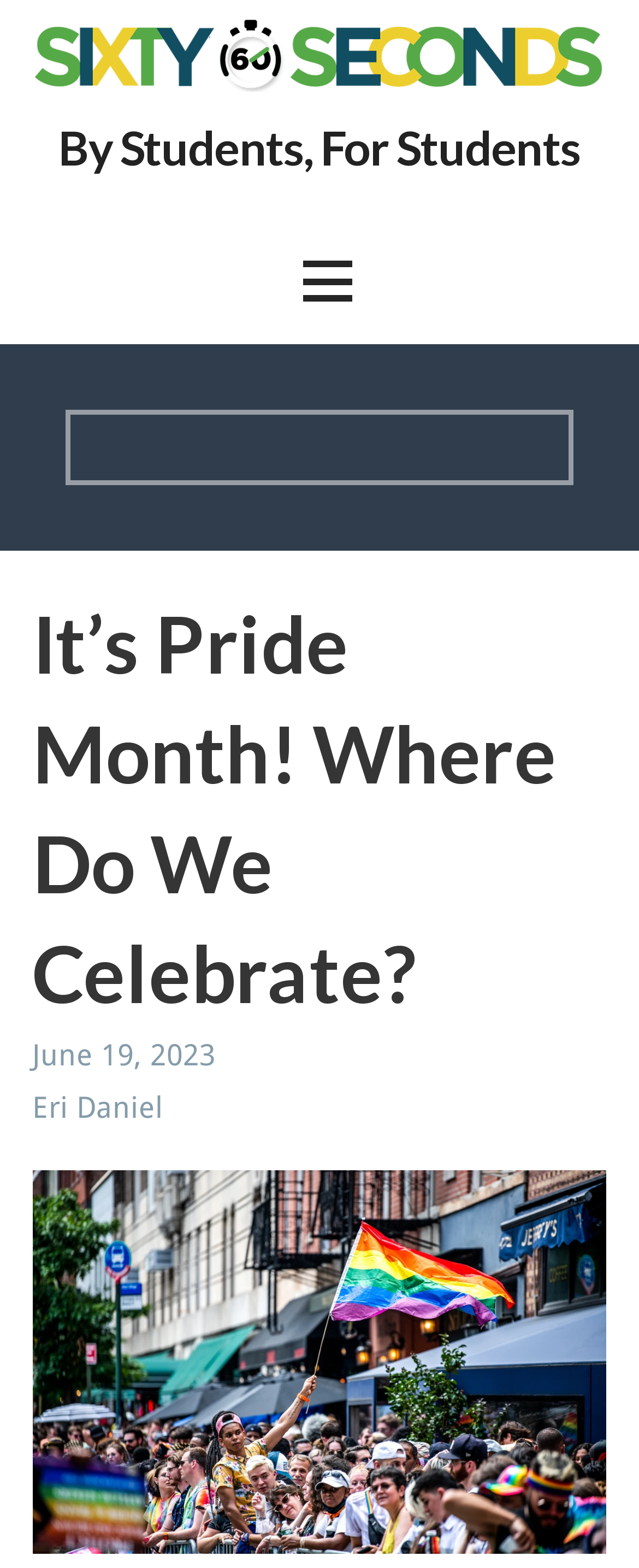Provide the bounding box coordinates of the UI element that matches the description: "Eri Daniel".

[0.051, 0.695, 0.256, 0.717]